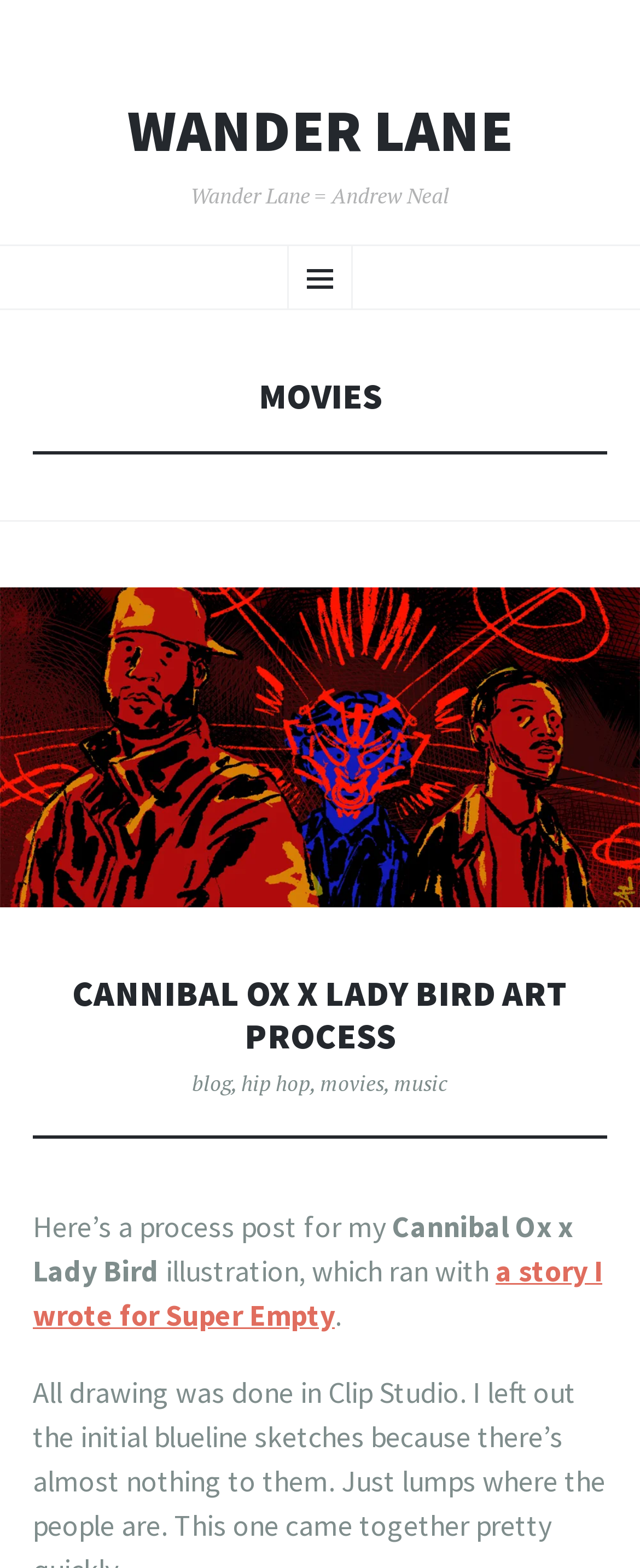Using a single word or phrase, answer the following question: 
What is the category of the post?

movies